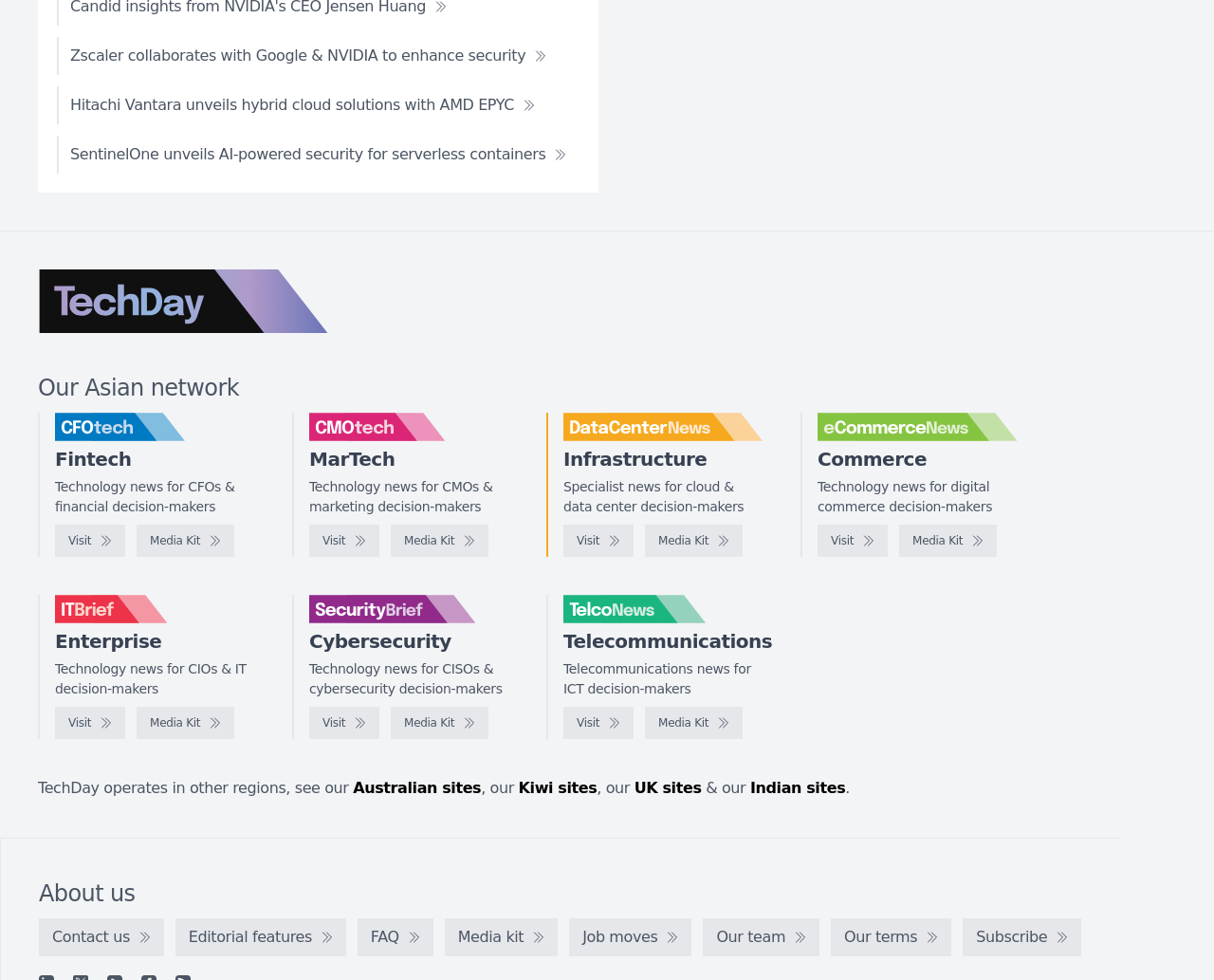How many types of news categories are listed on the webpage?
Your answer should be a single word or phrase derived from the screenshot.

7